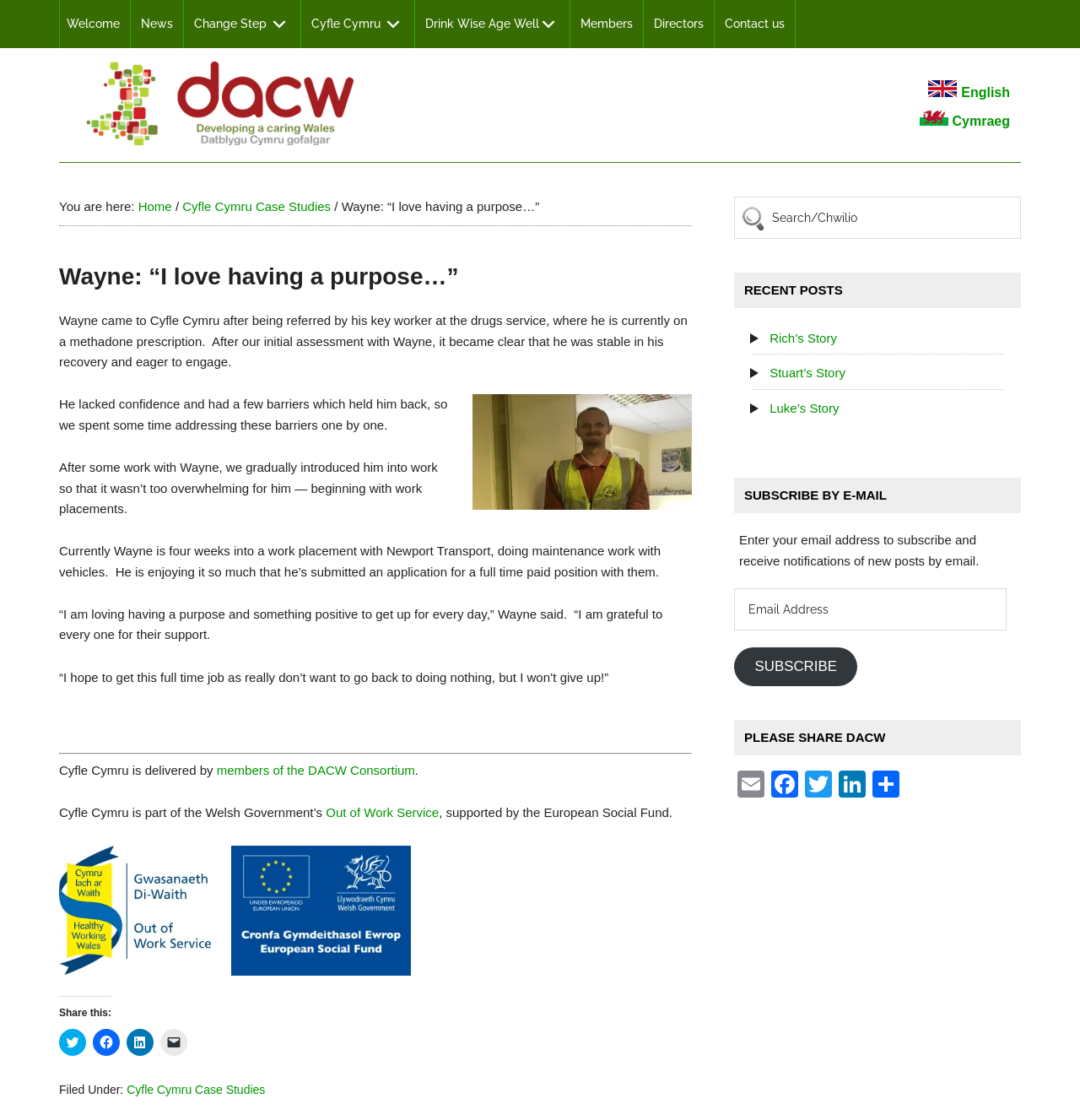What is the name of the organization that referred Wayne to Cyfle Cymru?
Refer to the image and answer the question using a single word or phrase.

Drugs service